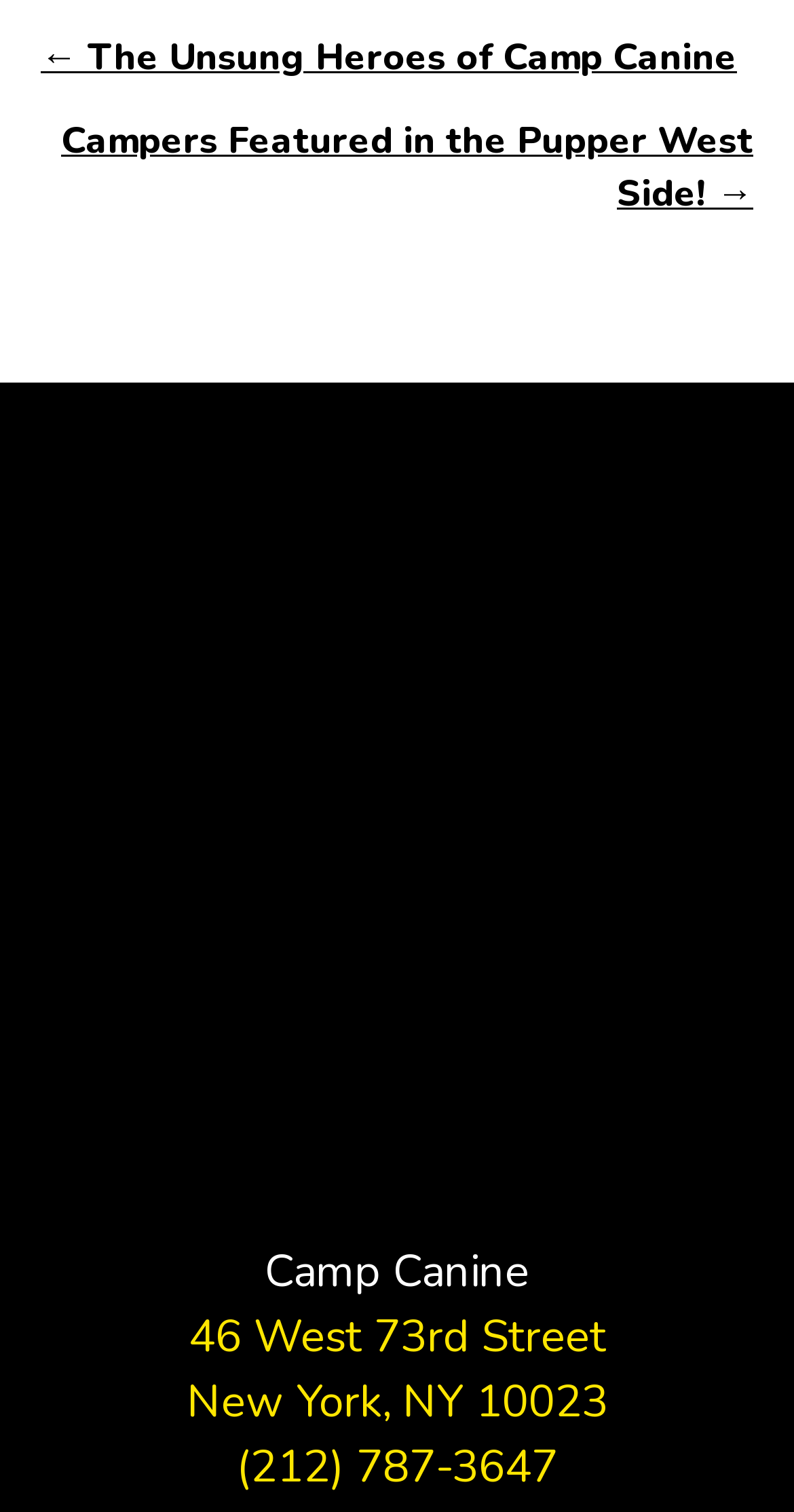Determine the bounding box coordinates for the UI element with the following description: "alt="Camp Feline Logo" title="camp-feline-logo"". The coordinates should be four float numbers between 0 and 1, represented as [left, top, right, bottom].

[0.345, 0.655, 0.655, 0.687]